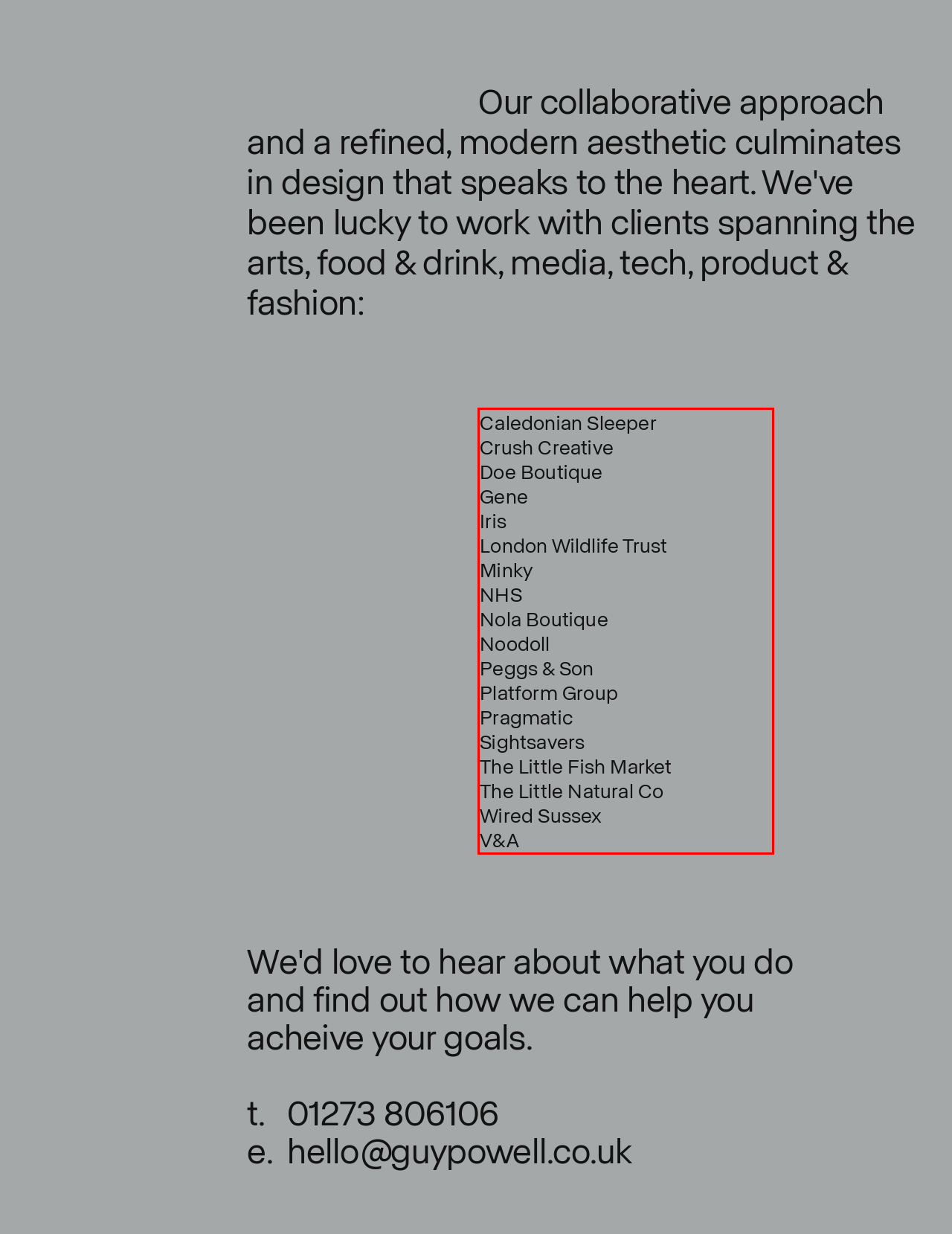Review the webpage screenshot provided, and perform OCR to extract the text from the red bounding box.

Caledonian Sleeper Crush Creative Doe Boutique Gene Iris London Wildlife Trust Minky NHS Nola Boutique Noodoll Peggs & Son Platform Group Pragmatic Sightsavers The Little Fish Market The Little Natural Co Wired Sussex V&A